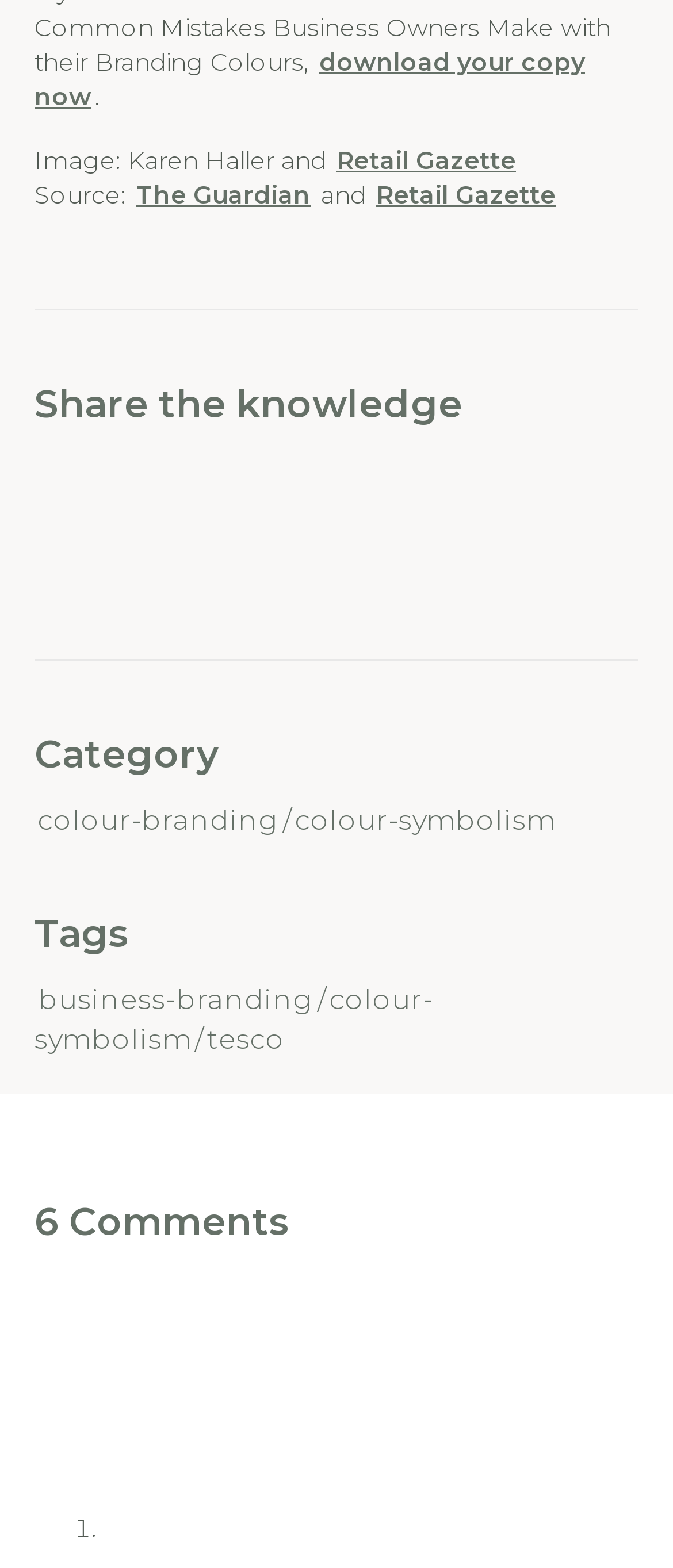What is the category of the article?
Answer the question using a single word or phrase, according to the image.

colour-branding